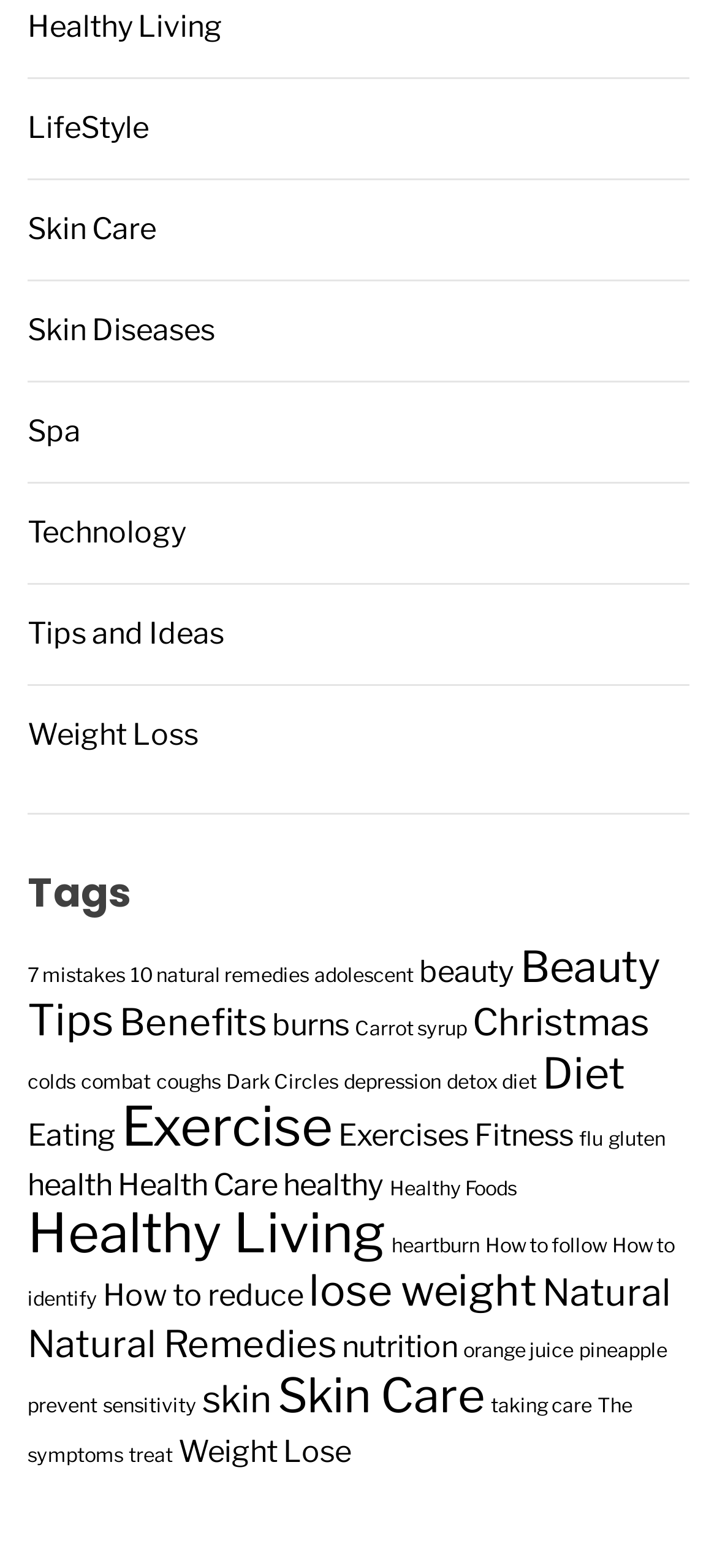Specify the bounding box coordinates for the region that must be clicked to perform the given instruction: "Read about '7 mistakes'".

[0.038, 0.615, 0.174, 0.63]